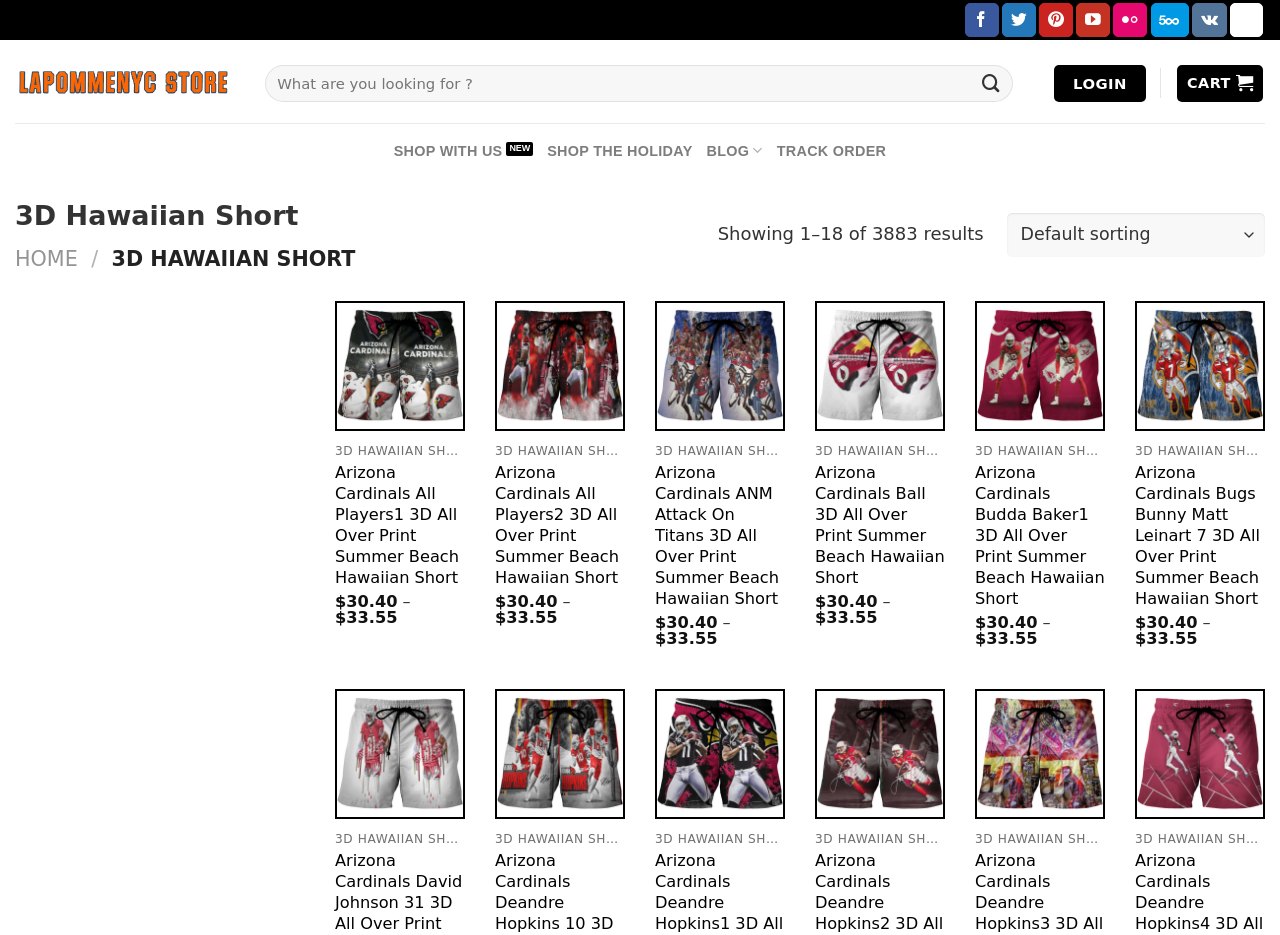Extract the main title from the webpage and generate its text.

3D Hawaiian Short